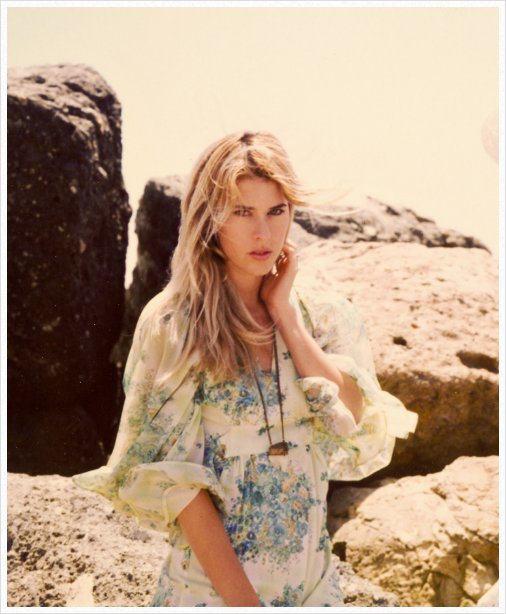Where is the woman standing?
Answer the question with detailed information derived from the image.

The woman is standing amidst rugged coastal rocks, which provides a natural and serene backdrop to the portrait, evoking a sense of sun-soaked days by the sea.